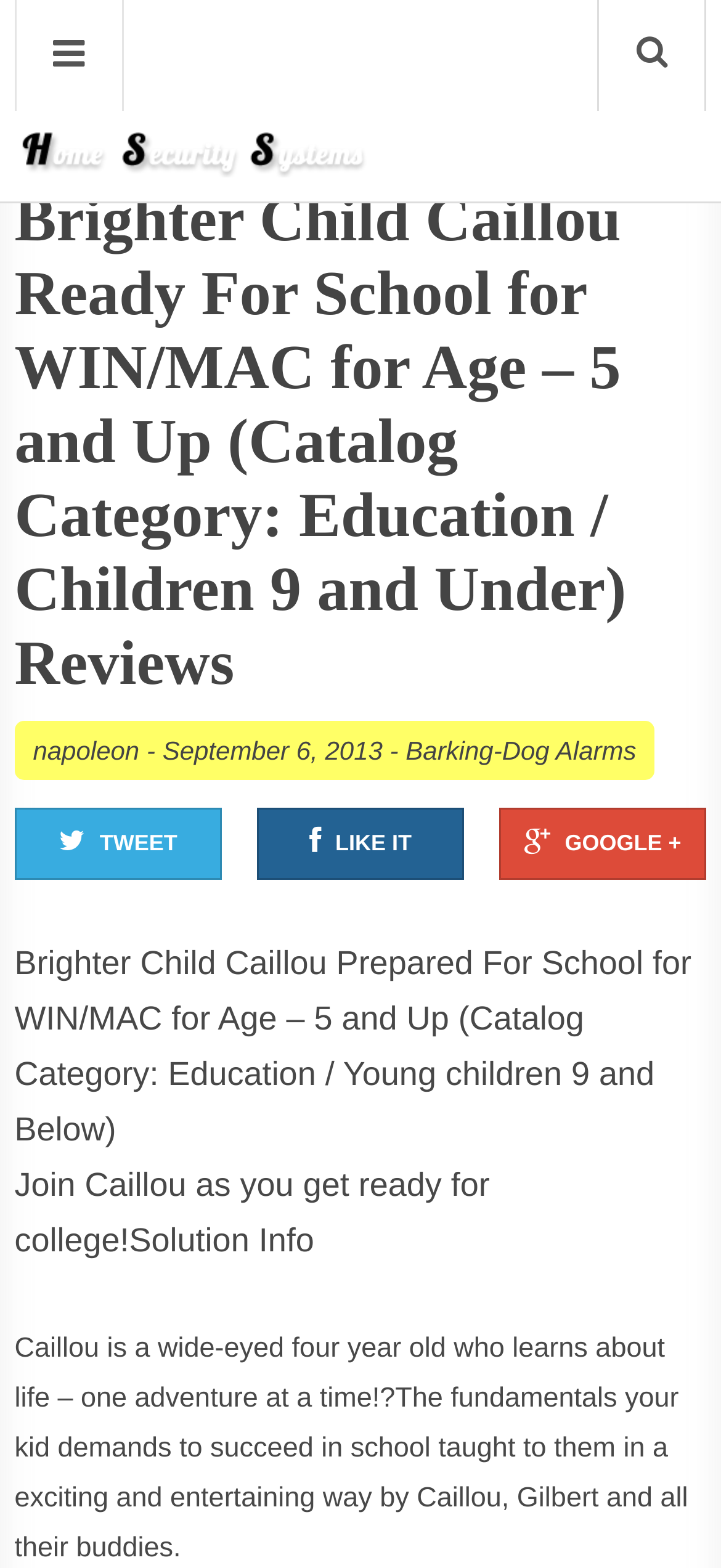Identify and provide the bounding box coordinates of the UI element described: "Tweet". The coordinates should be formatted as [left, top, right, bottom], with each number being a float between 0 and 1.

[0.02, 0.515, 0.308, 0.561]